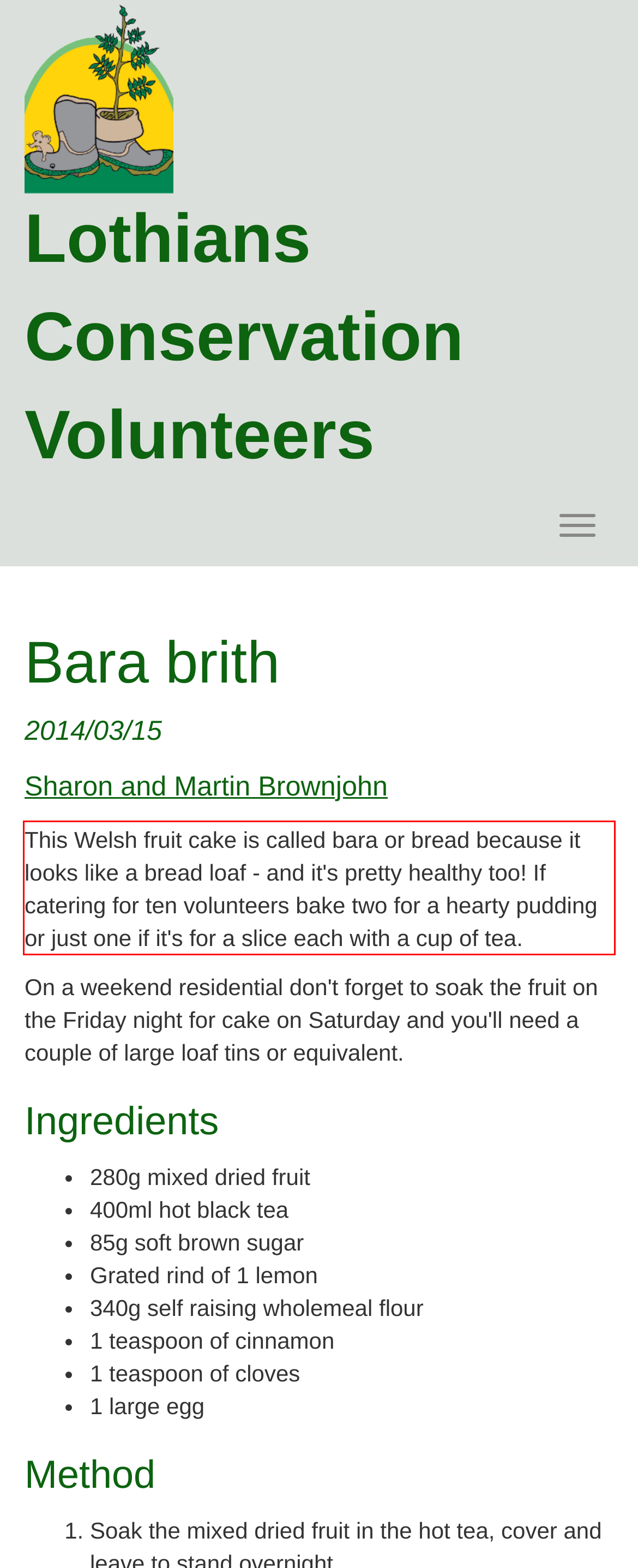Identify and transcribe the text content enclosed by the red bounding box in the given screenshot.

This Welsh fruit cake is called bara or bread because it looks like a bread loaf - and it's pretty healthy too! If catering for ten volunteers bake two for a hearty pudding or just one if it's for a slice each with a cup of tea.